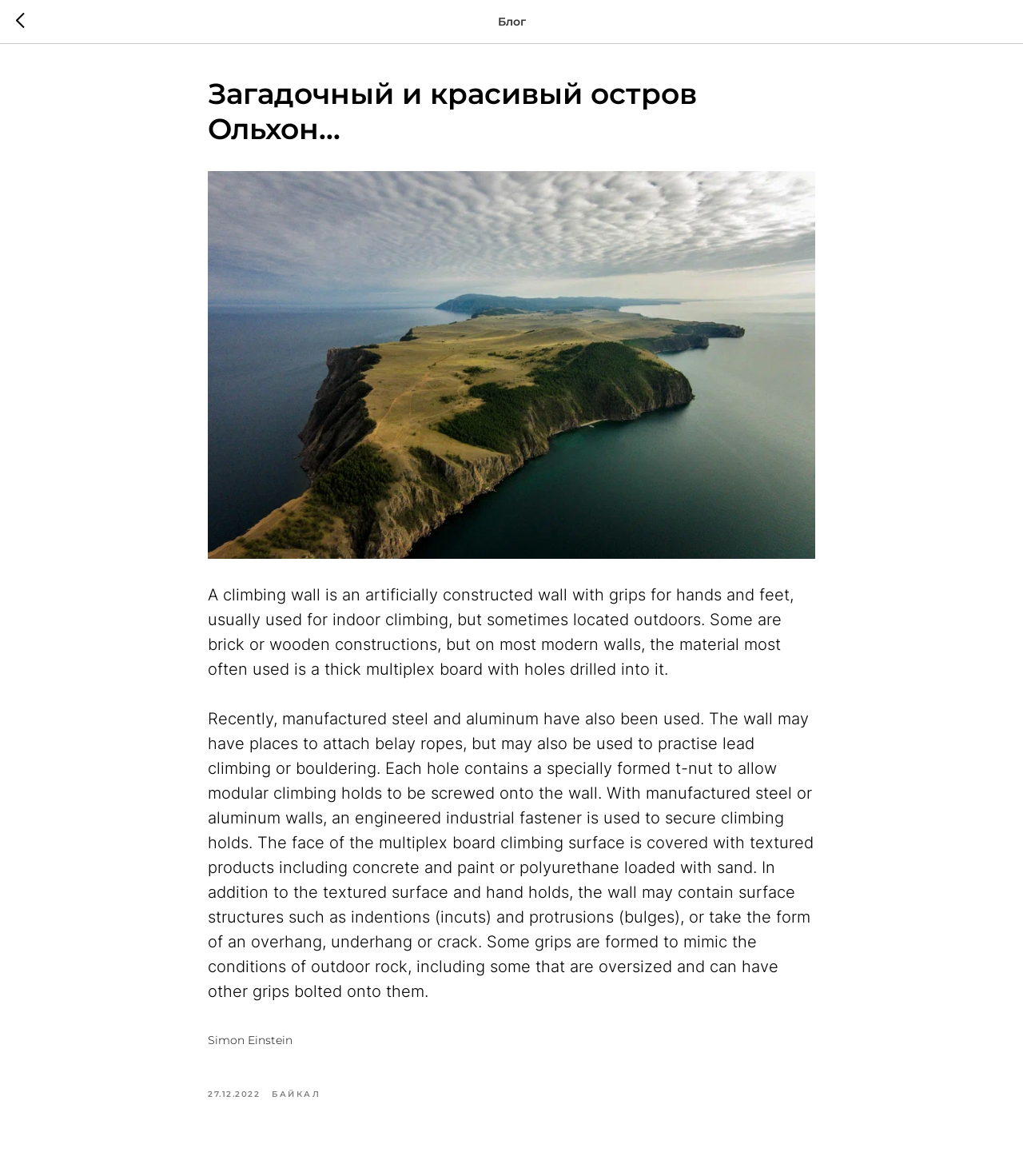What is the date of the blog post?
Please provide a single word or phrase as the answer based on the screenshot.

27.12.2022